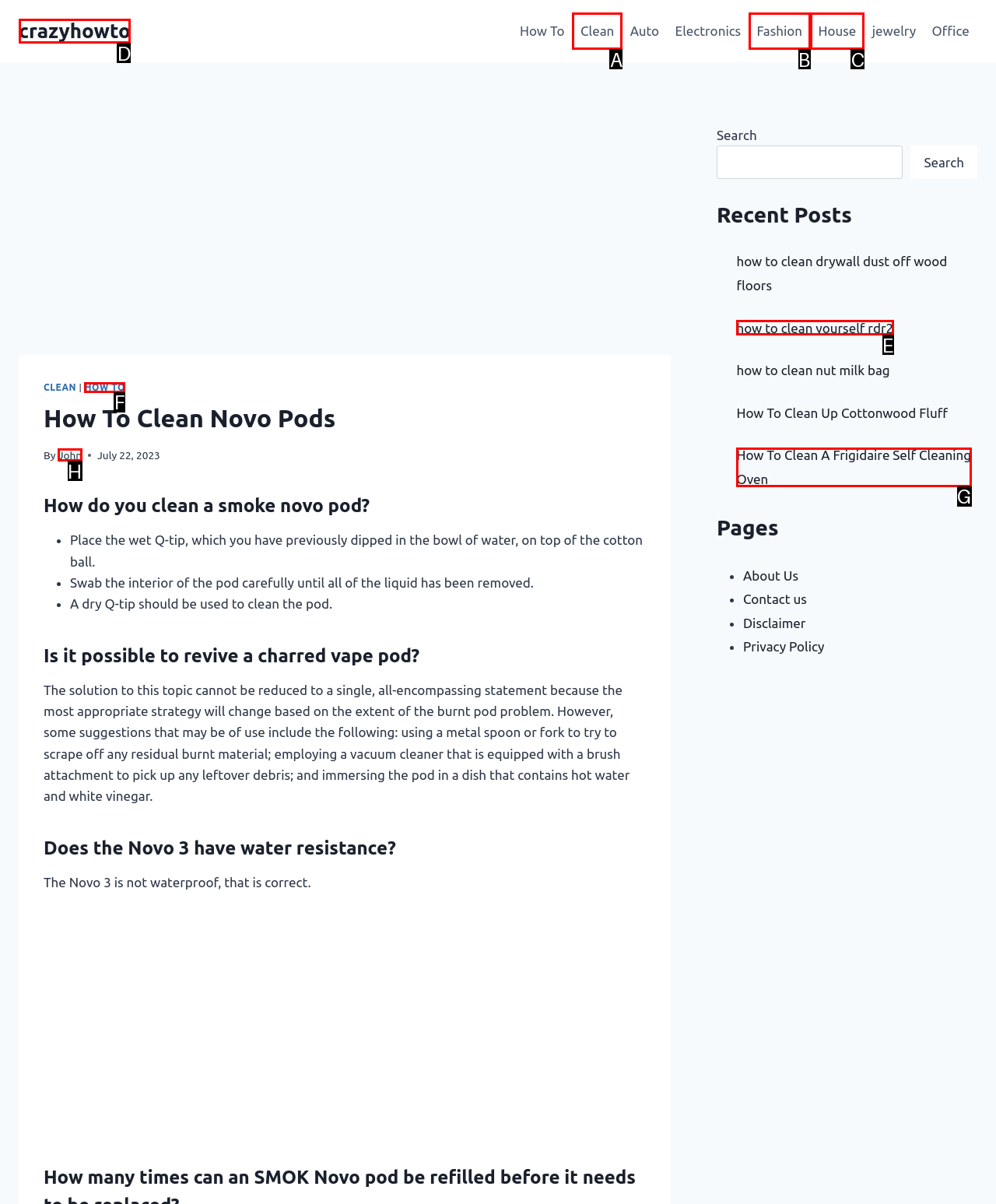Given the description: how to clean yourself rdr2, identify the corresponding option. Answer with the letter of the appropriate option directly.

E